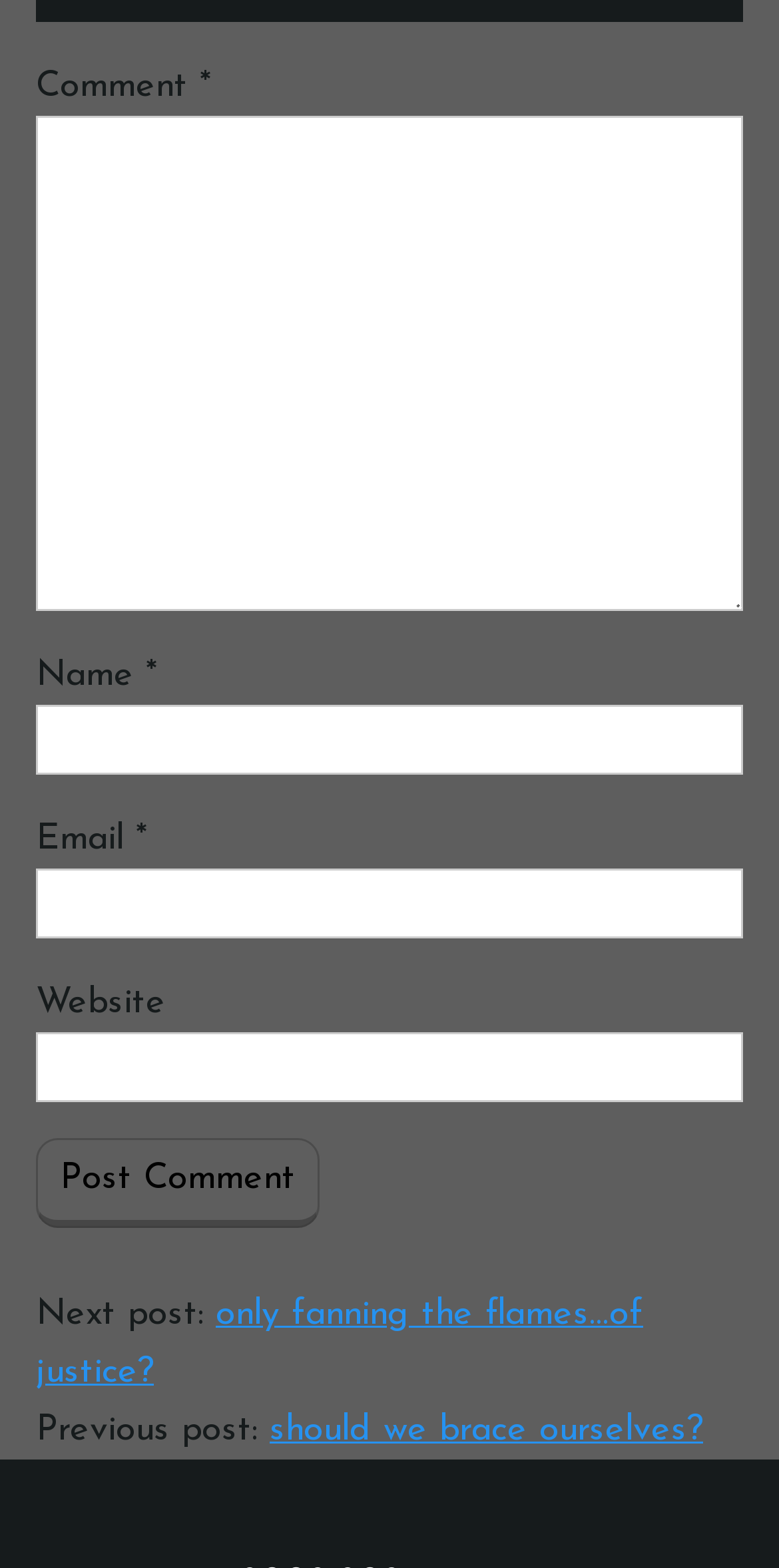Give a one-word or one-phrase response to the question:
What is the purpose of the textboxes?

To input comment information